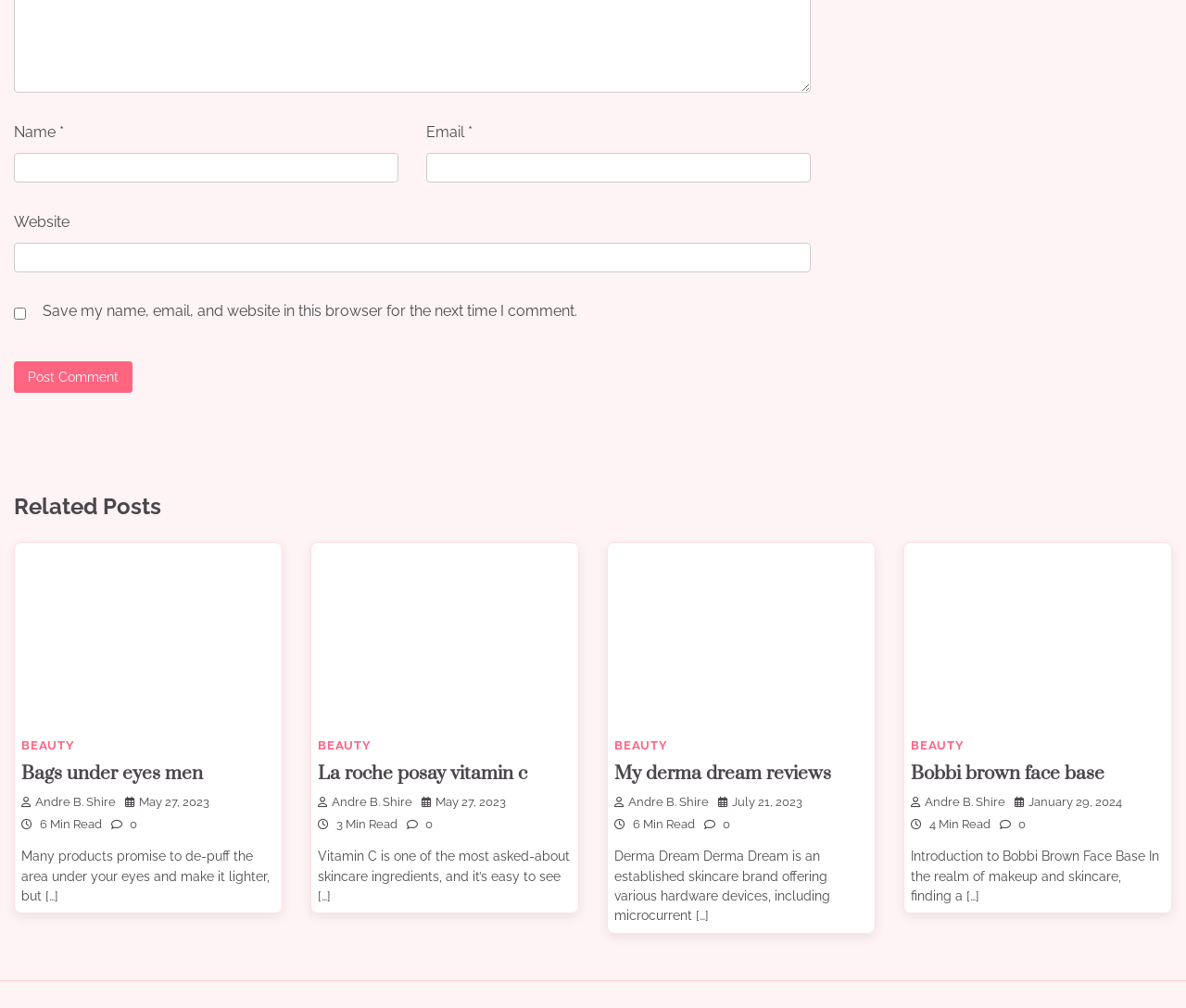What is the author of the posts?
Refer to the screenshot and answer in one word or phrase.

Andre B. Shire